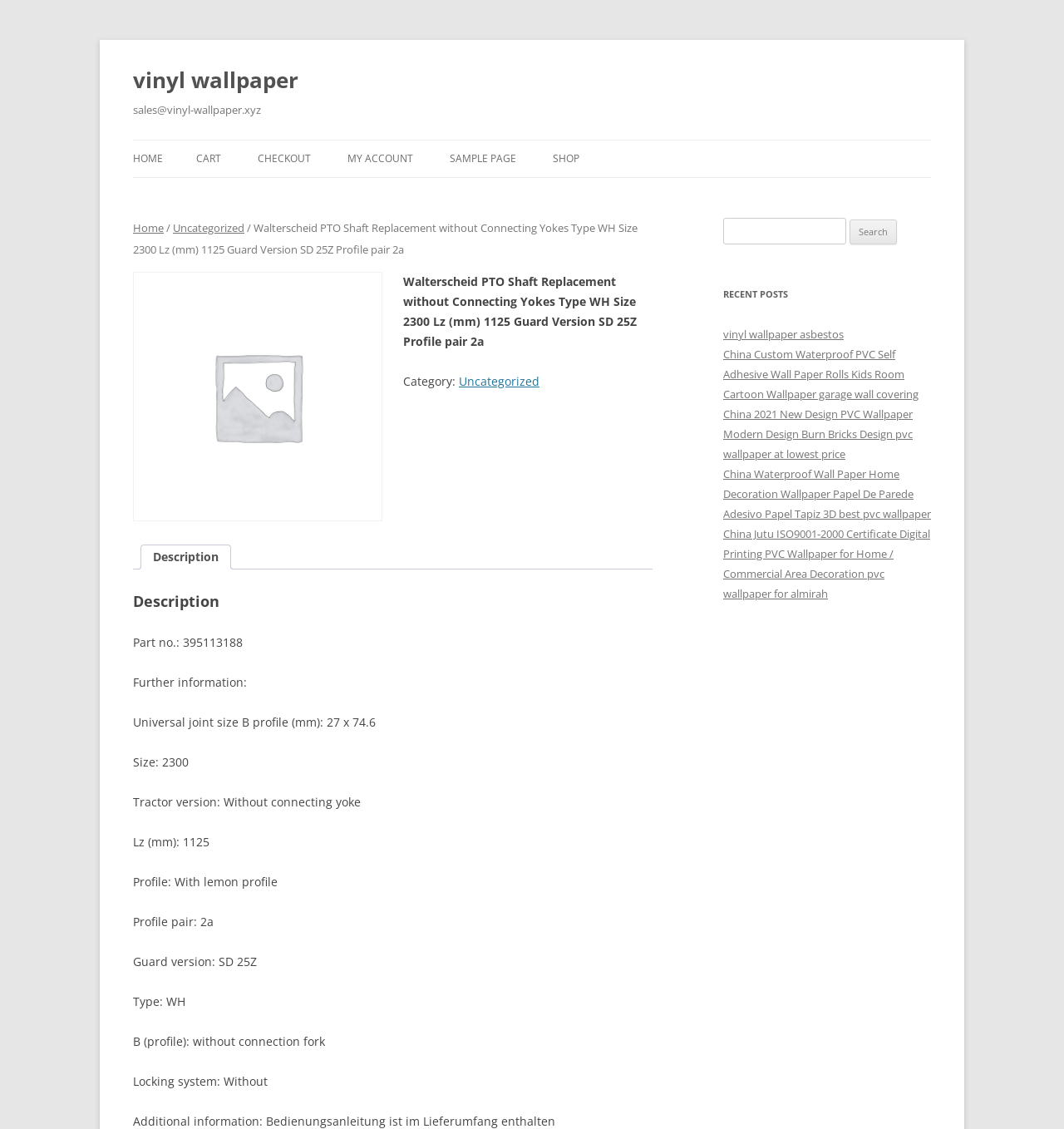Determine the bounding box coordinates for the area you should click to complete the following instruction: "Click the 'HOME' link".

[0.125, 0.124, 0.153, 0.157]